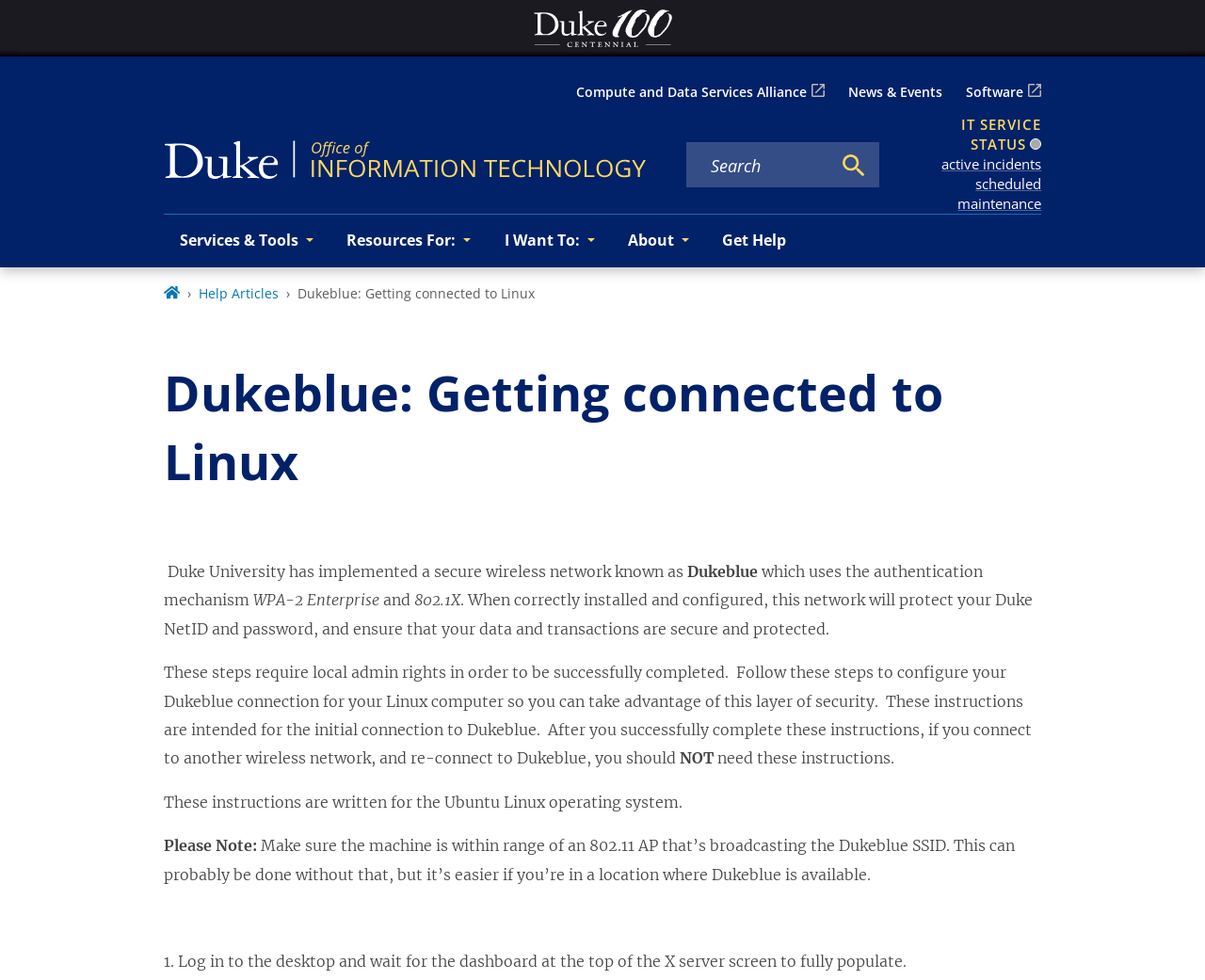What is the name of the university mentioned on this webpage?
Use the image to give a comprehensive and detailed response to the question.

The webpage mentions 'Duke University' in the context of implementing a secure wireless network known as Dukeblue, which uses the authentication mechanism WPA-2 Enterprise and 802.1X.